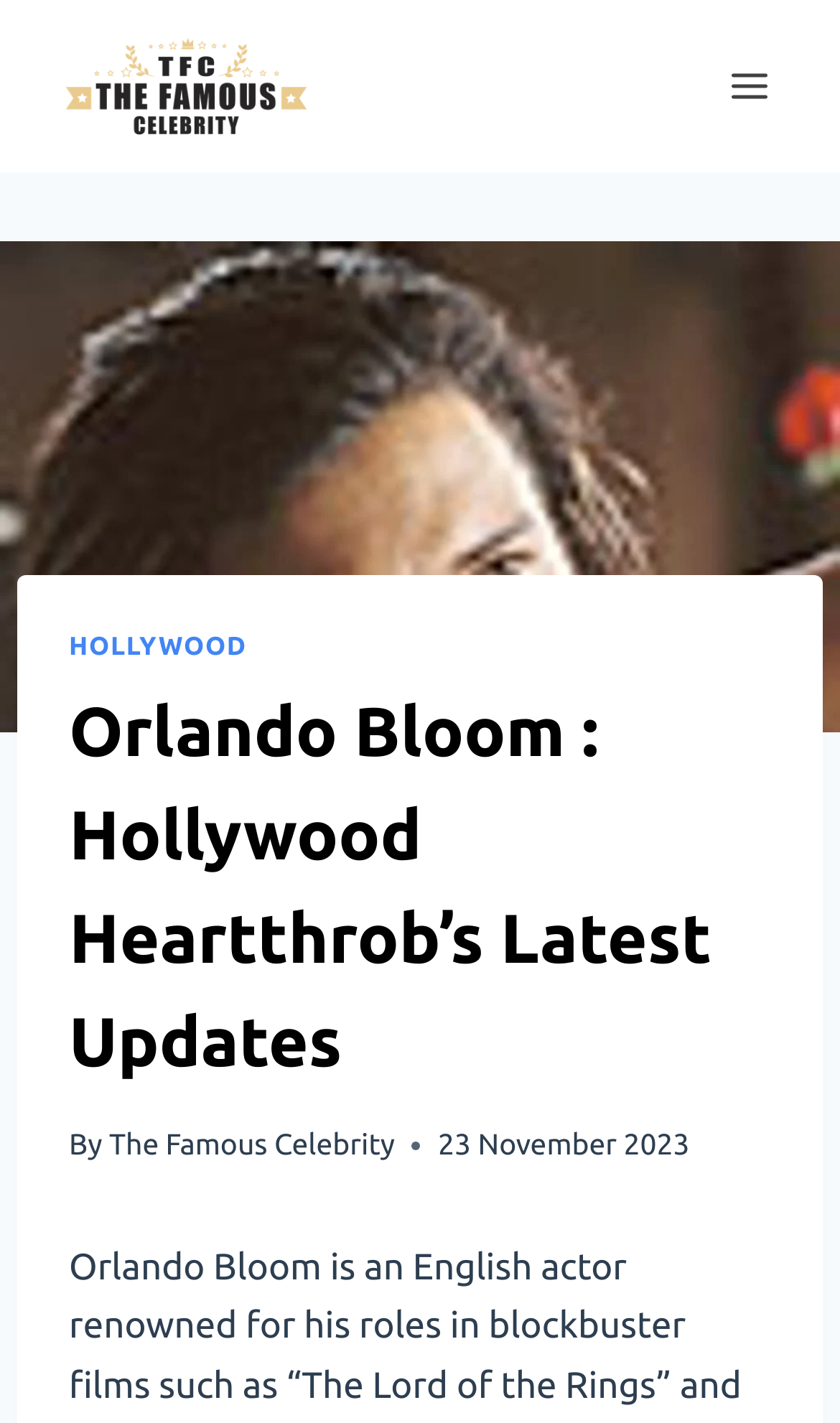Reply to the question with a brief word or phrase: What is the name of the celebrity?

Orlando Bloom